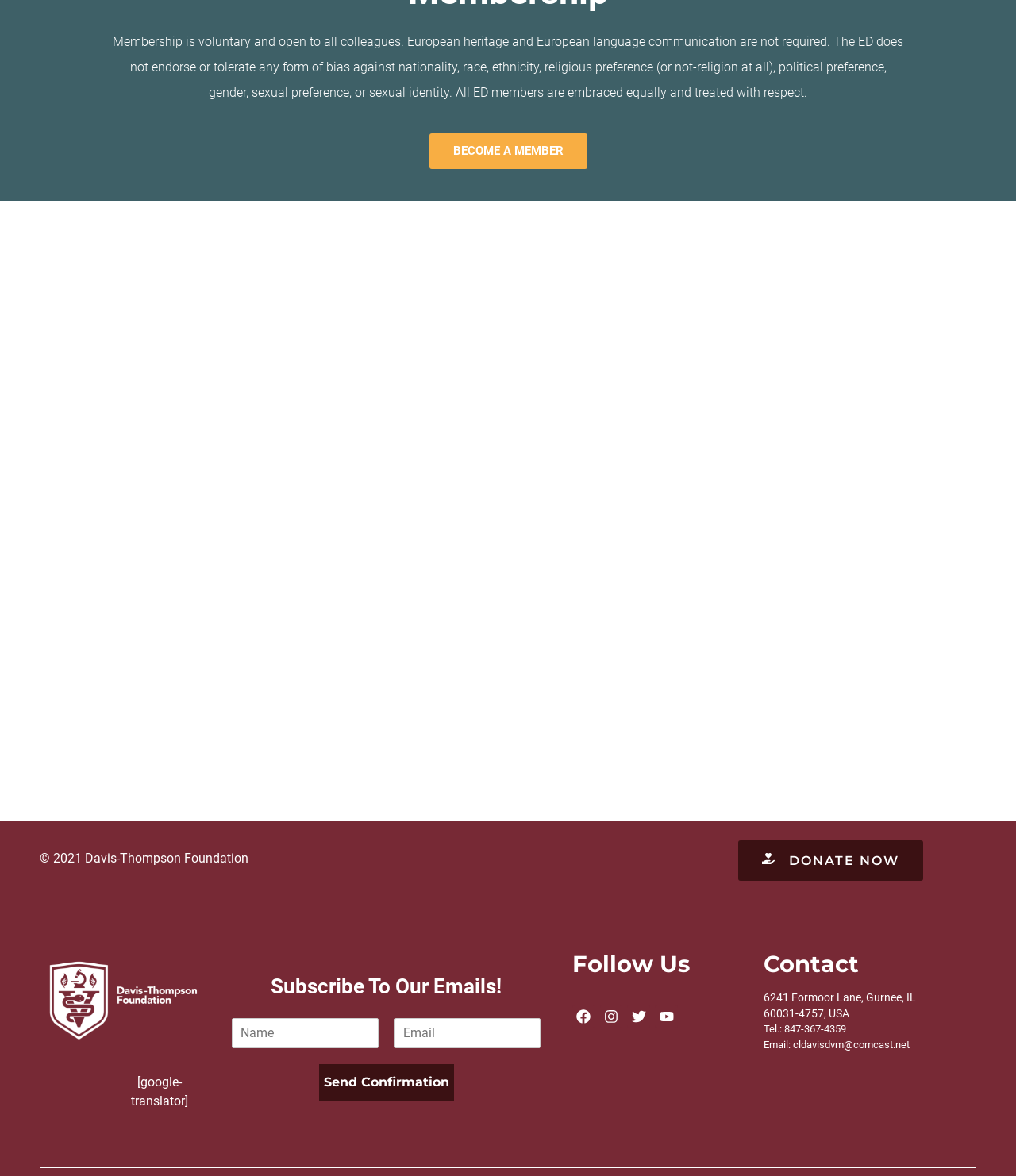Please determine the bounding box coordinates of the element to click on in order to accomplish the following task: "Click the Facebook link". Ensure the coordinates are four float numbers ranging from 0 to 1, i.e., [left, top, right, bottom].

[0.563, 0.855, 0.586, 0.874]